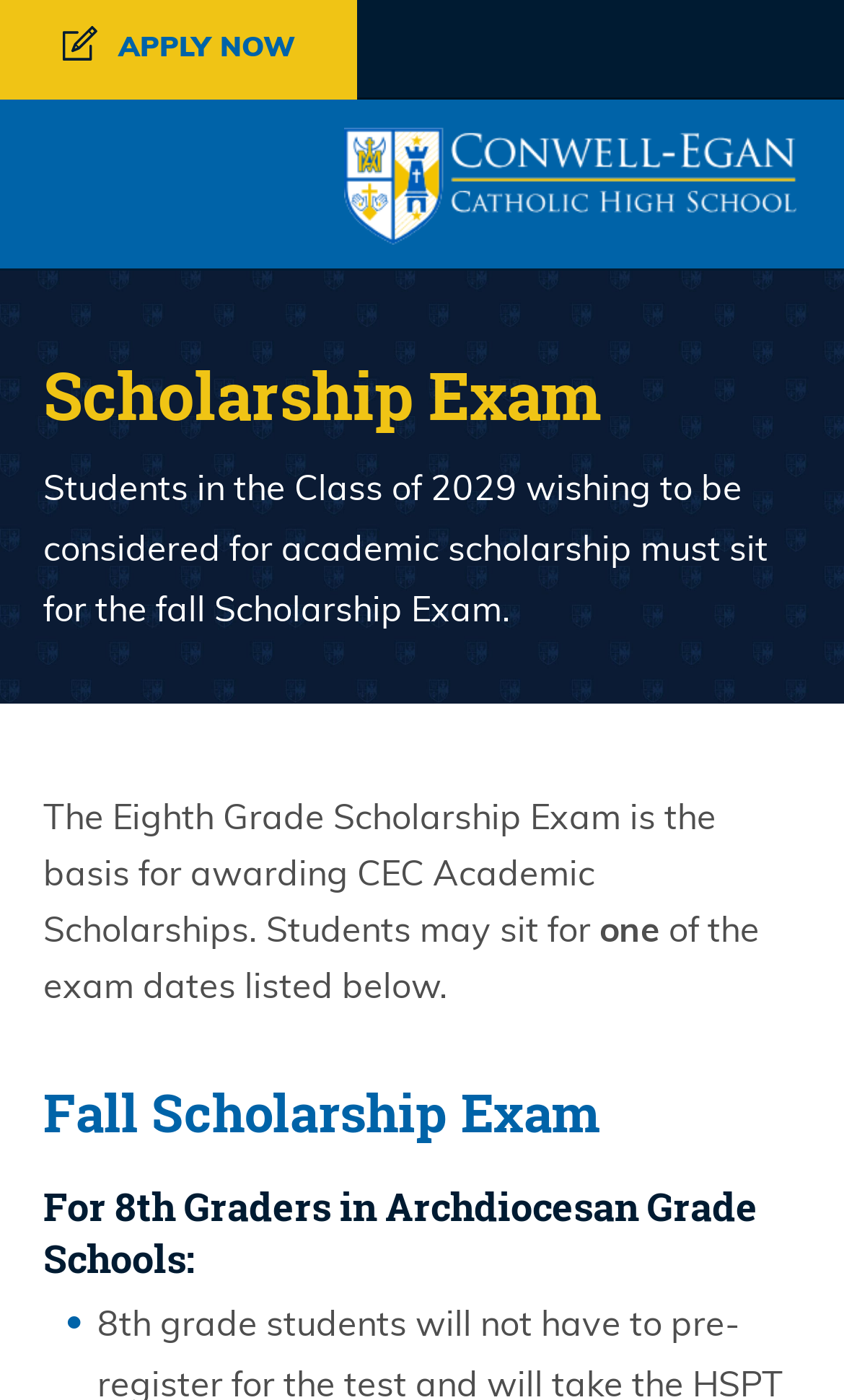Bounding box coordinates are given in the format (top-left x, top-left y, bottom-right x, bottom-right y). All values should be floating point numbers between 0 and 1. Provide the bounding box coordinate for the UI element described as: alt="Conwell Egan Logo"

[0.407, 0.15, 0.945, 0.181]